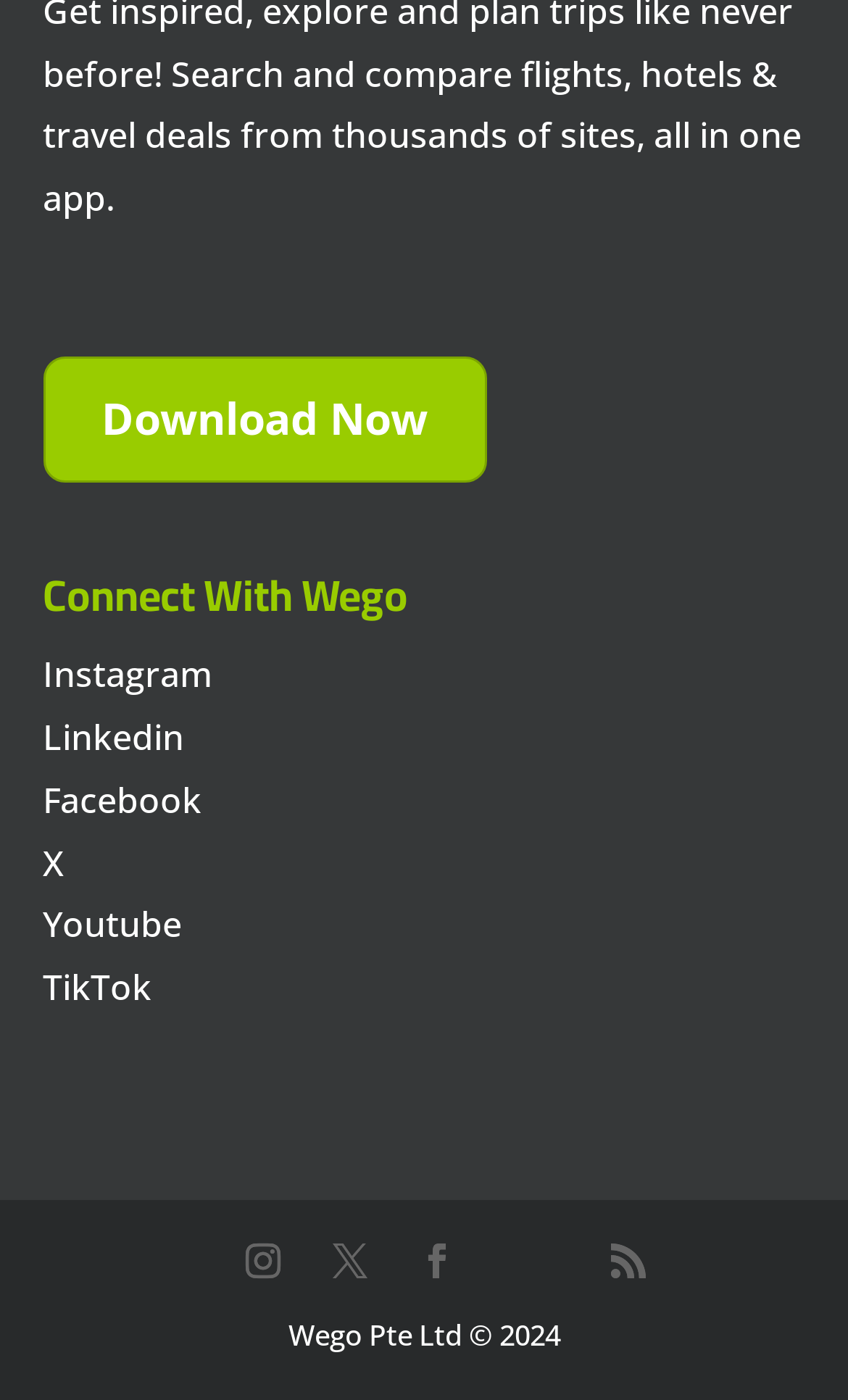Please determine the bounding box coordinates of the area that needs to be clicked to complete this task: 'Open Facebook'. The coordinates must be four float numbers between 0 and 1, formatted as [left, top, right, bottom].

[0.05, 0.554, 0.237, 0.588]